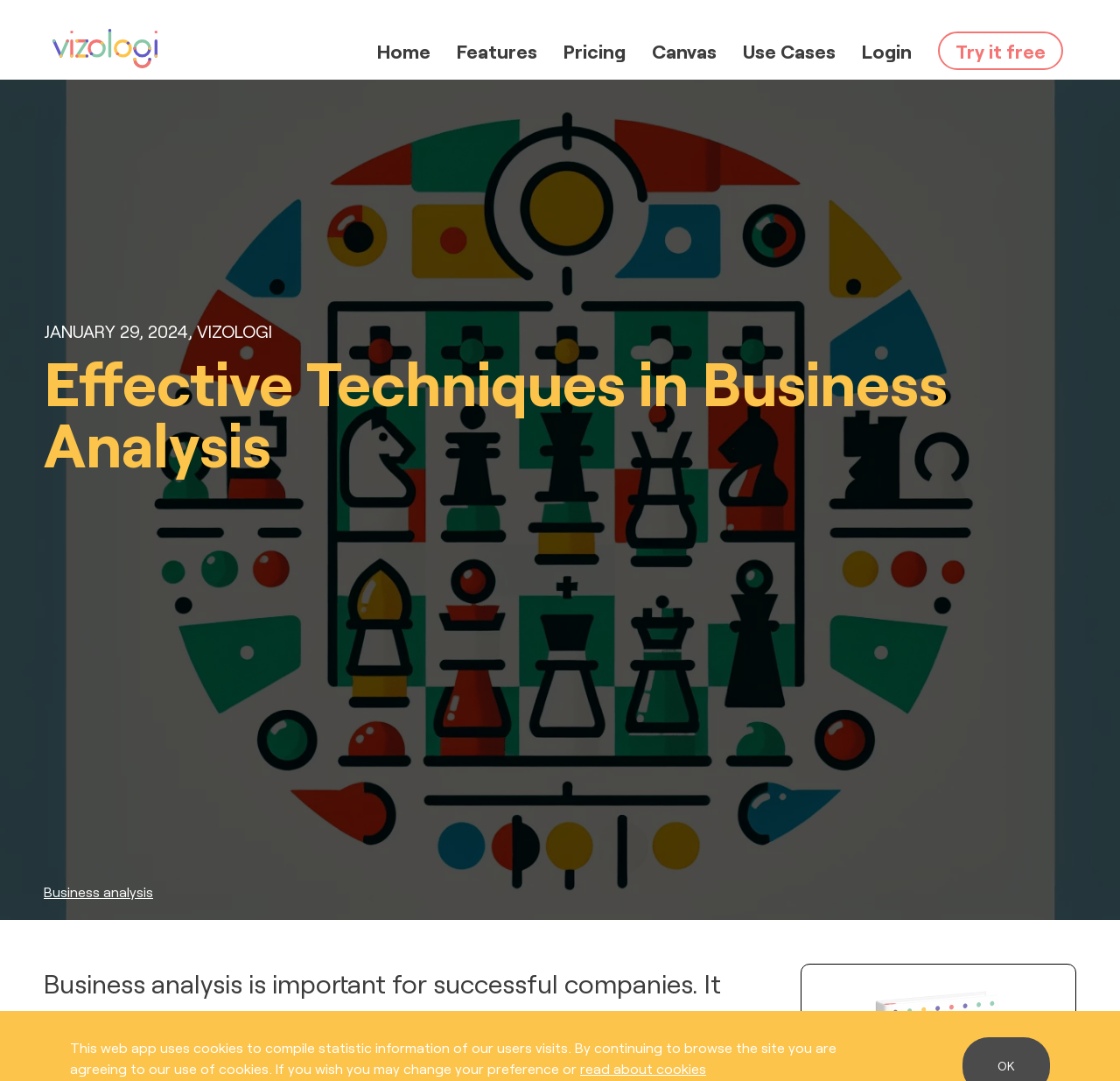Can you identify the bounding box coordinates of the clickable region needed to carry out this instruction: 'Click on the 'Business analysis' link'? The coordinates should be four float numbers within the range of 0 to 1, stated as [left, top, right, bottom].

[0.039, 0.815, 0.137, 0.835]